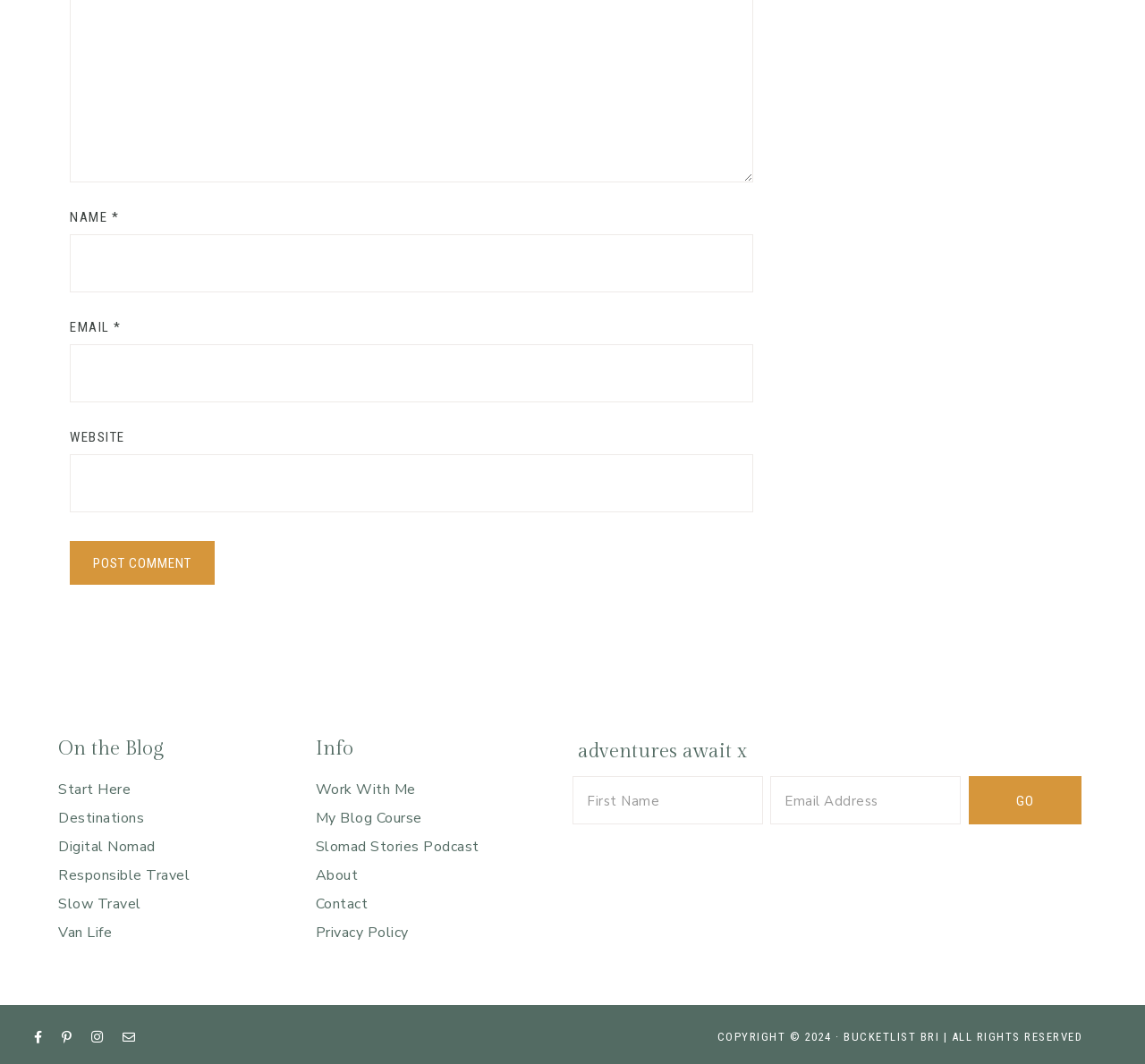What is the purpose of the 'First Name' and 'Email Address' textboxes?
Please provide a single word or phrase as your answer based on the image.

To subscribe to a newsletter